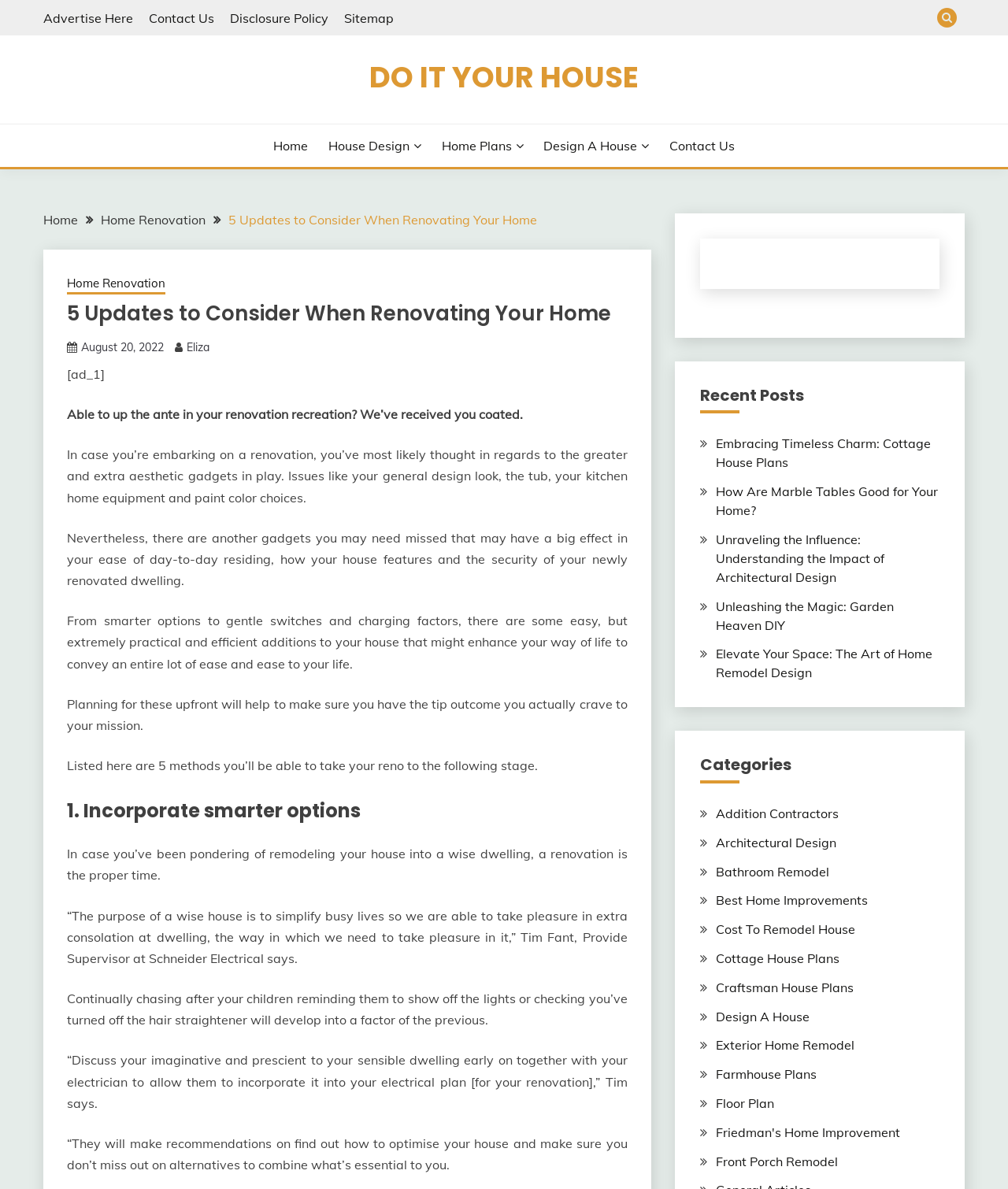Identify the bounding box coordinates for the UI element mentioned here: "Home". Provide the coordinates as four float values between 0 and 1, i.e., [left, top, right, bottom].

[0.271, 0.114, 0.306, 0.13]